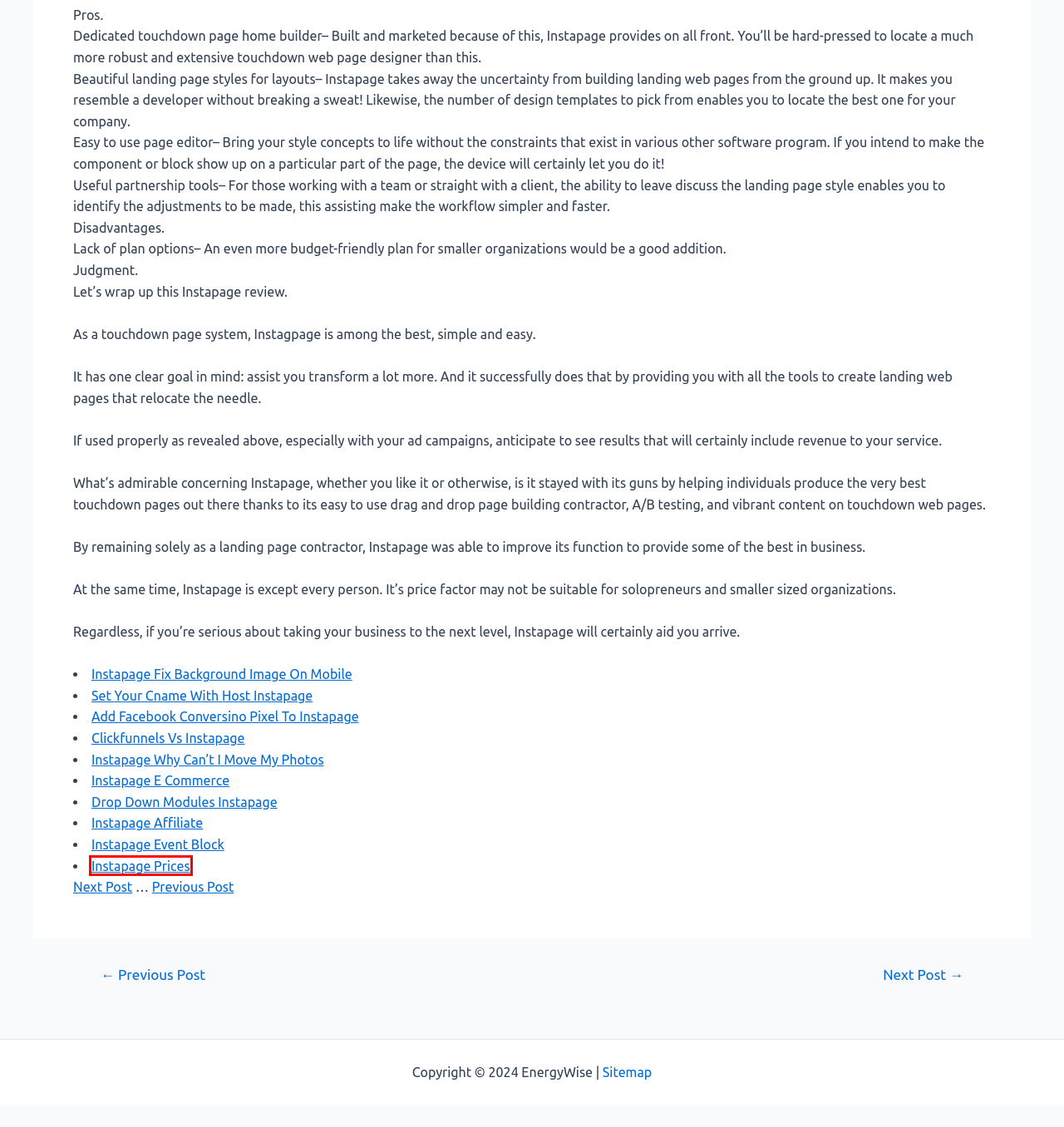After examining the screenshot of a webpage with a red bounding box, choose the most accurate webpage description that corresponds to the new page after clicking the element inside the red box. Here are the candidates:
A. Instapage Background Gradient - Everything You Need To Know NOW
B. Instapage Fix Background Image on Mobile - Everything You Need To Know NOW
C. Instapage Form Fields For Date - Everything You Need To Know NOW
D. Add Facebook Conversino Pixel to Instapage - Everything You Need To Know NOW
E. Instapage Prices - Everything You Need To Know NOW
F. Instapage Anchor Link - Everything You Need To Know NOW
G. Sitemap - EnergyWise
H. Clickfunnels Vs. Instapage - Everything You Need To Know NOW

E